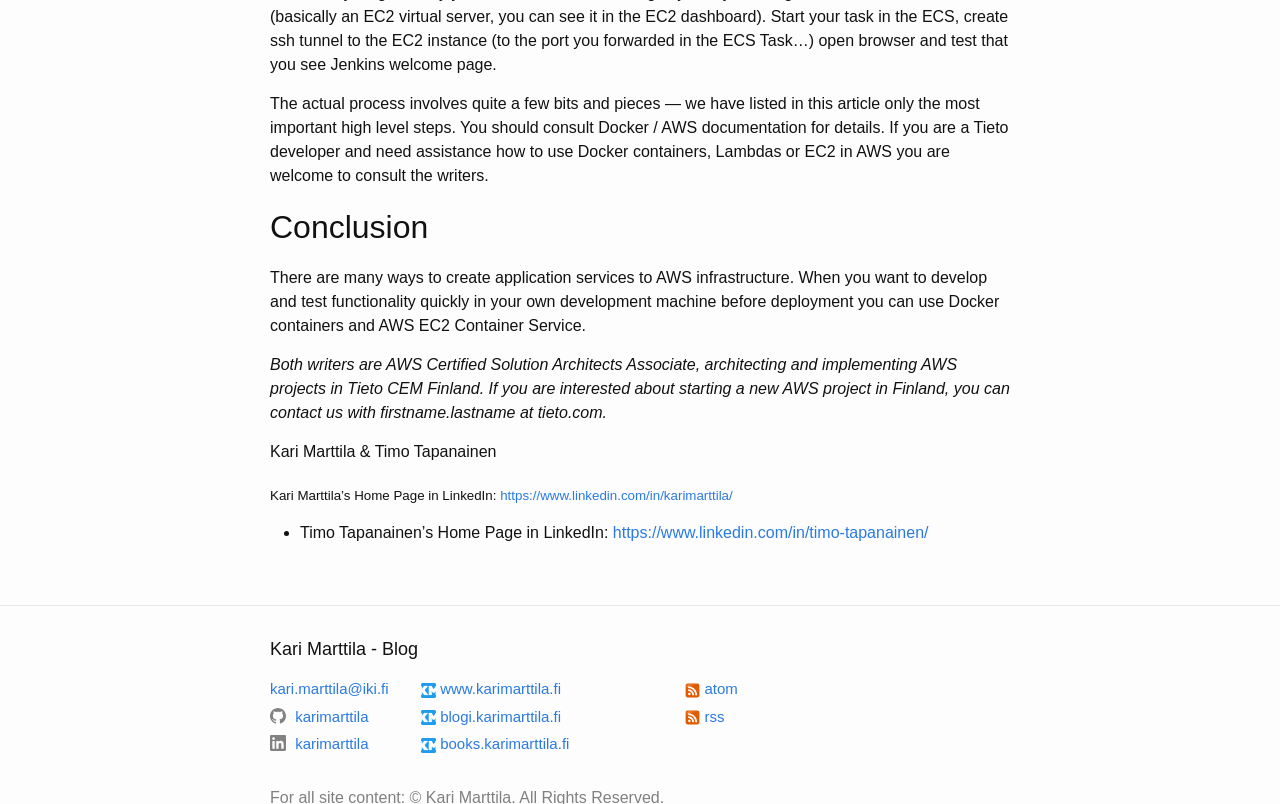What is the topic of the article?
Could you answer the question with a detailed and thorough explanation?

Based on the content of the webpage, specifically the StaticText elements, it appears that the article is discussing the use of Docker containers and AWS infrastructure for developing and testing application services.